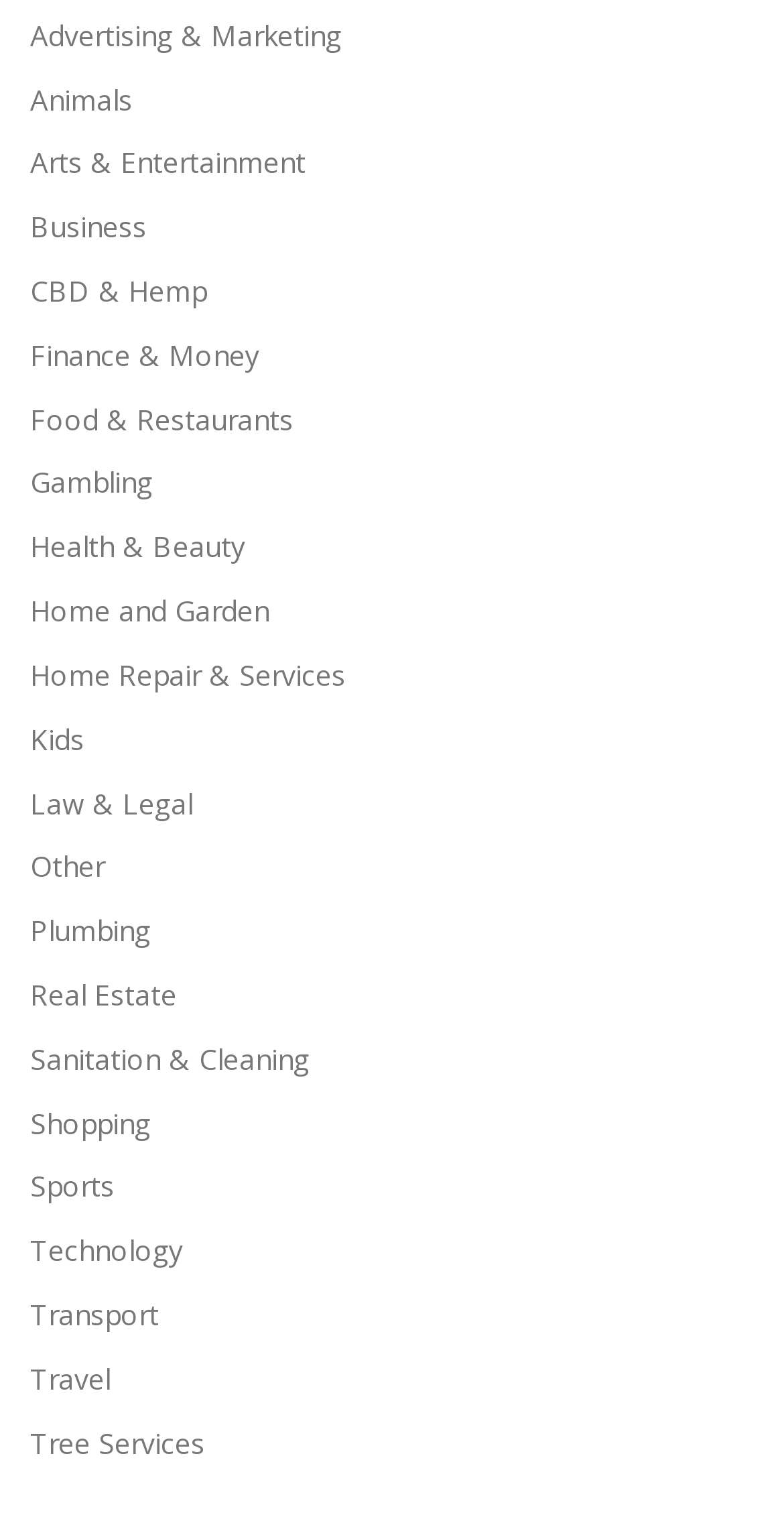Given the element description, predict the bounding box coordinates in the format (top-left x, top-left y, bottom-right x, bottom-right y), using floating point numbers between 0 and 1: Shopping

[0.038, 0.729, 0.192, 0.754]